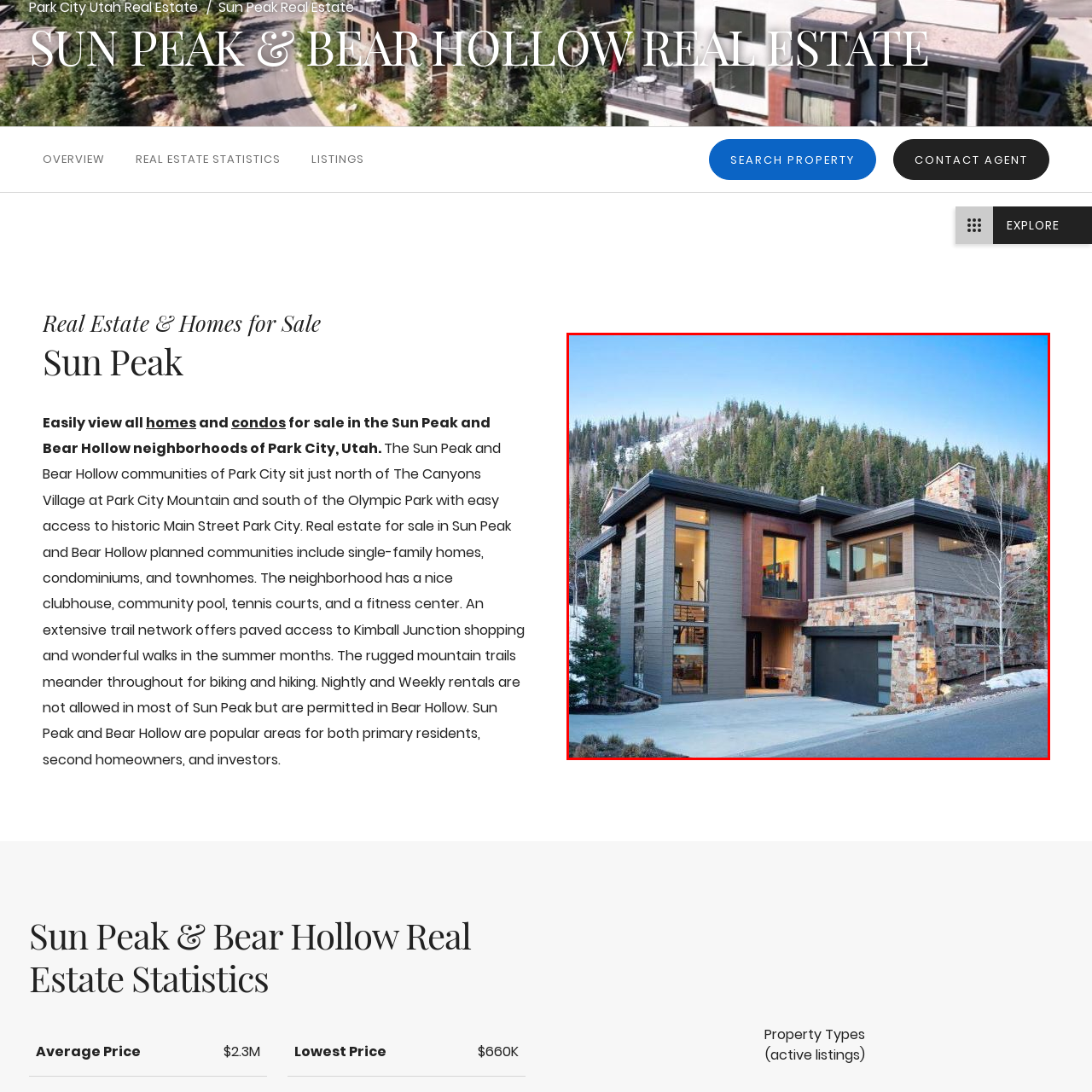Inspect the image bordered by the red bounding box and supply a comprehensive response to the upcoming question based on what you see in the image: What is the atmosphere inside the residence?

The caption states that large windows allow ample natural light to flood the interior, creating a warm and inviting atmosphere, which suggests that the interior of the residence is cozy and welcoming.